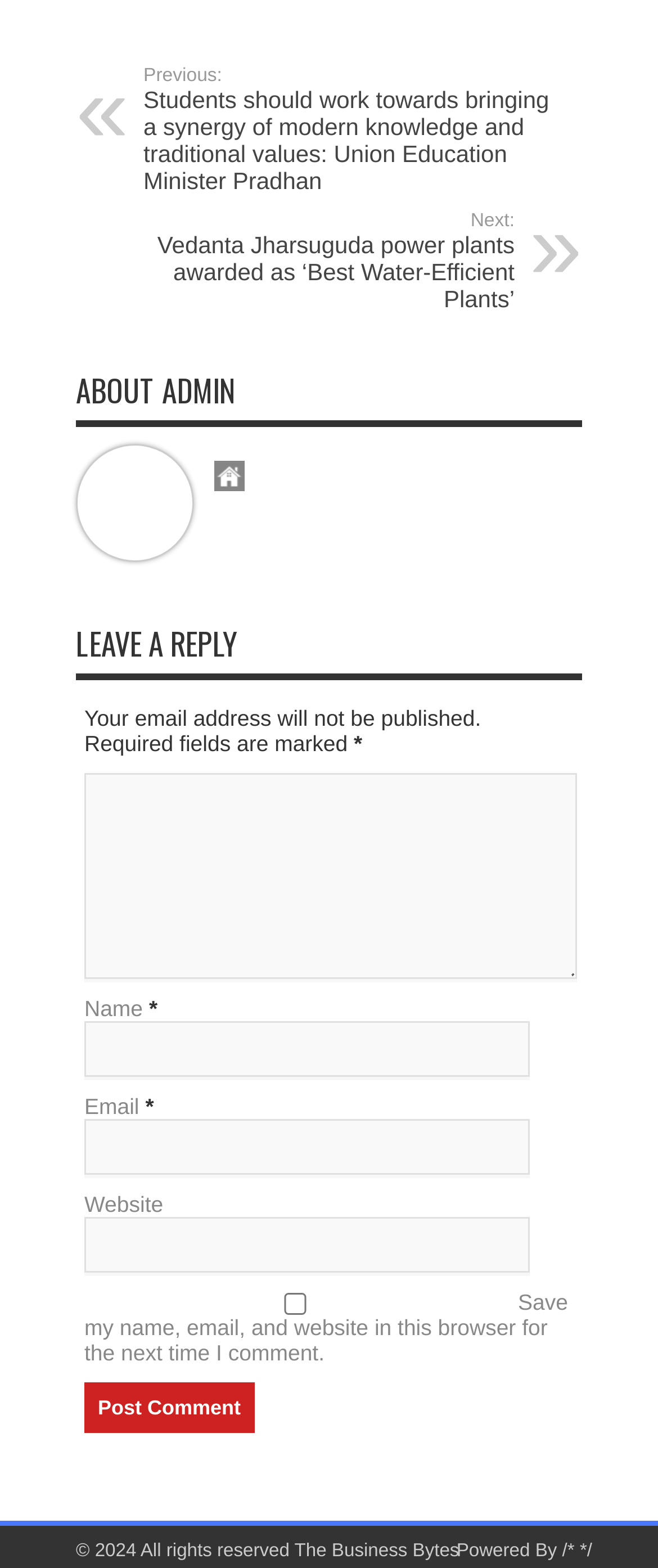Please provide a brief answer to the following inquiry using a single word or phrase:
What is the link 'Previous' for?

Previous article